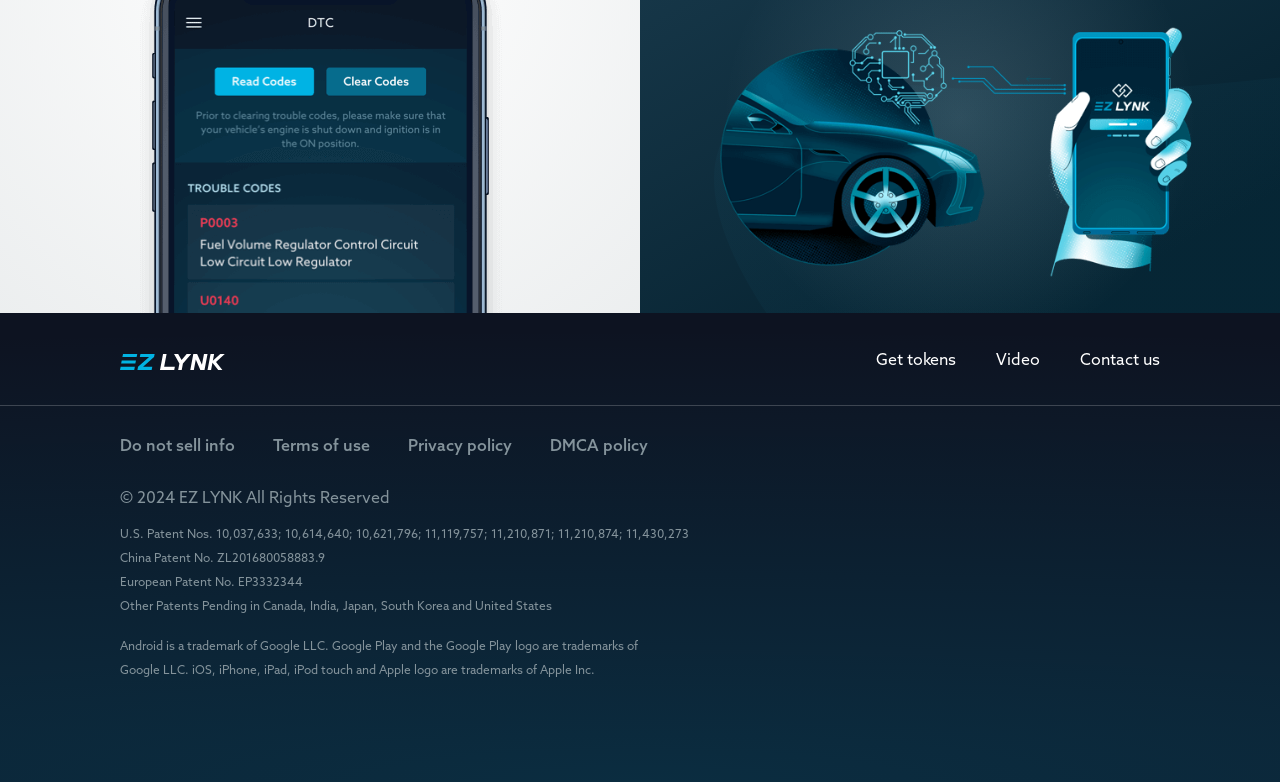Respond to the question below with a single word or phrase:
How many patent numbers are listed?

6